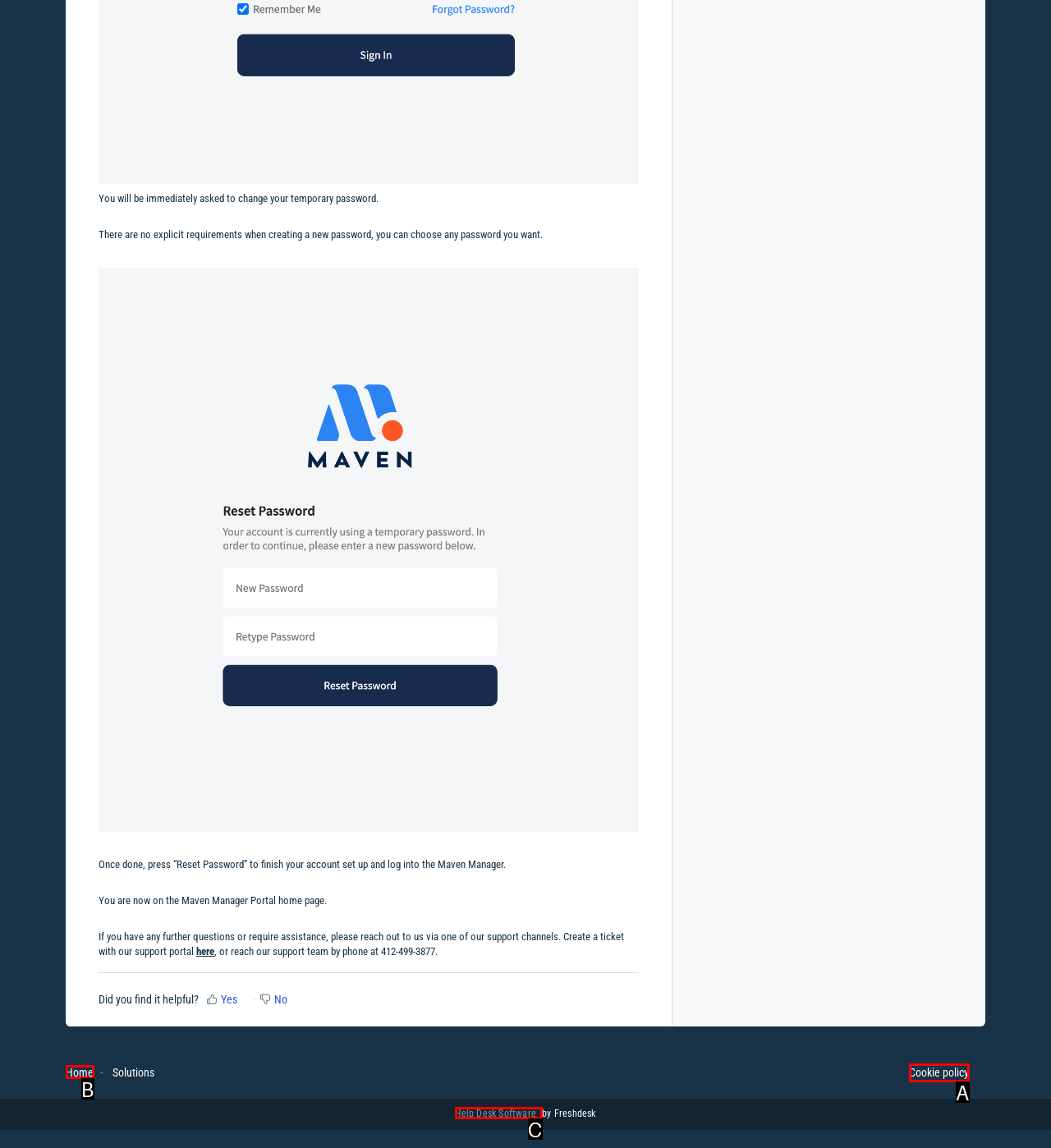Select the appropriate option that fits: Cookie policy
Reply with the letter of the correct choice.

A